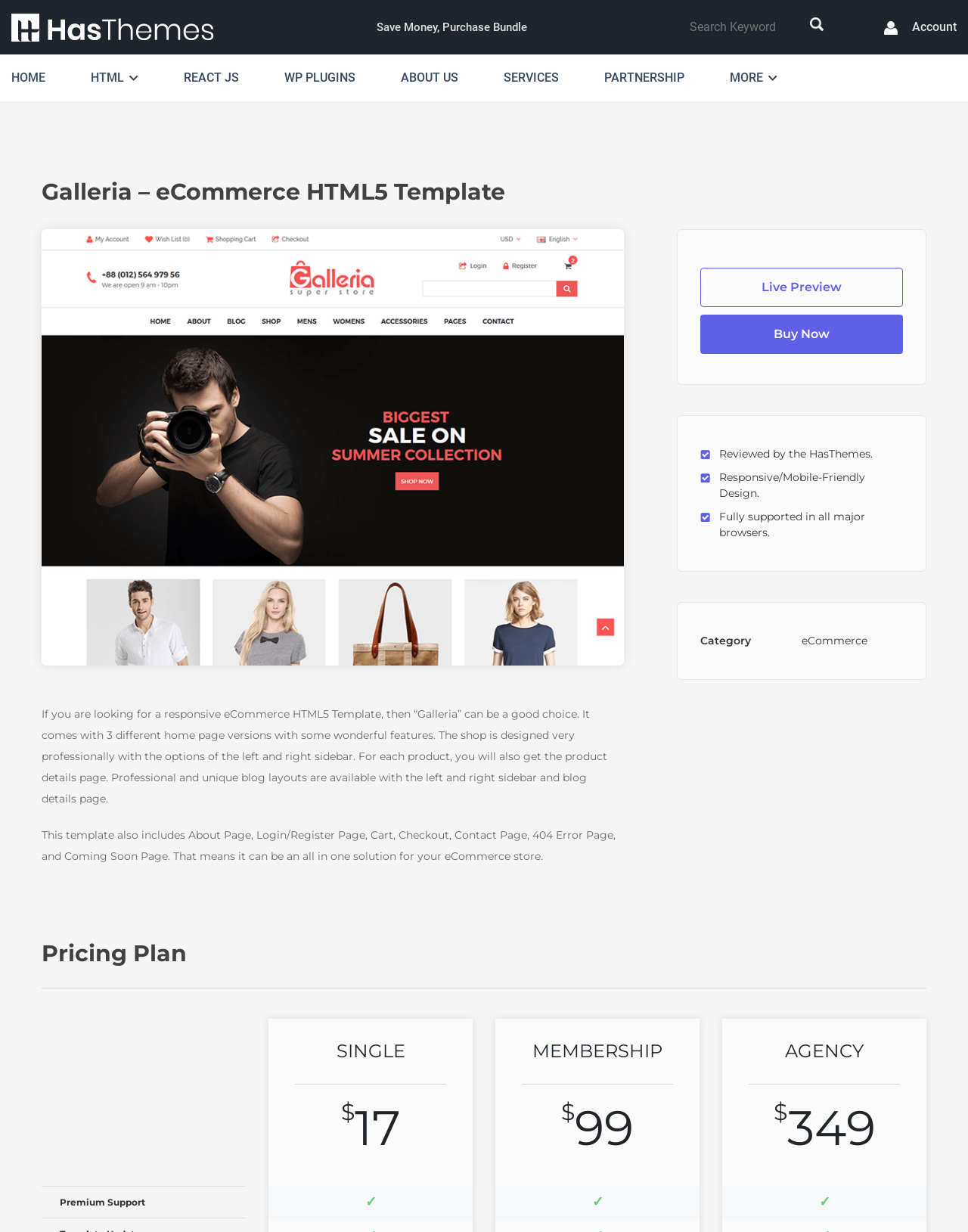Please extract the primary headline from the webpage.

Galleria – eCommerce HTML5 Template